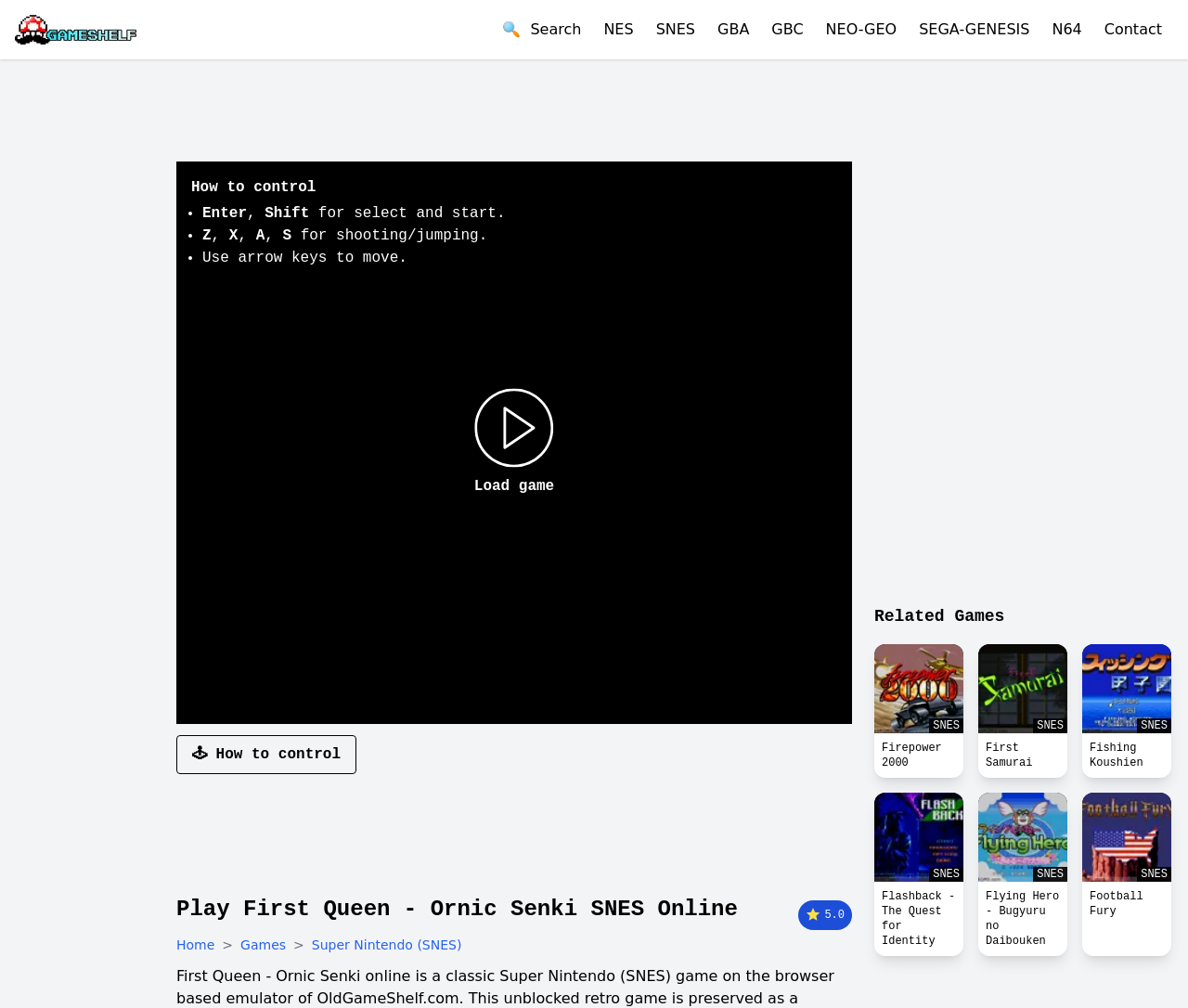Please specify the bounding box coordinates of the area that should be clicked to accomplish the following instruction: "Play First Queen - Ornic Senki SNES Online". The coordinates should consist of four float numbers between 0 and 1, i.e., [left, top, right, bottom].

[0.366, 0.385, 0.5, 0.493]